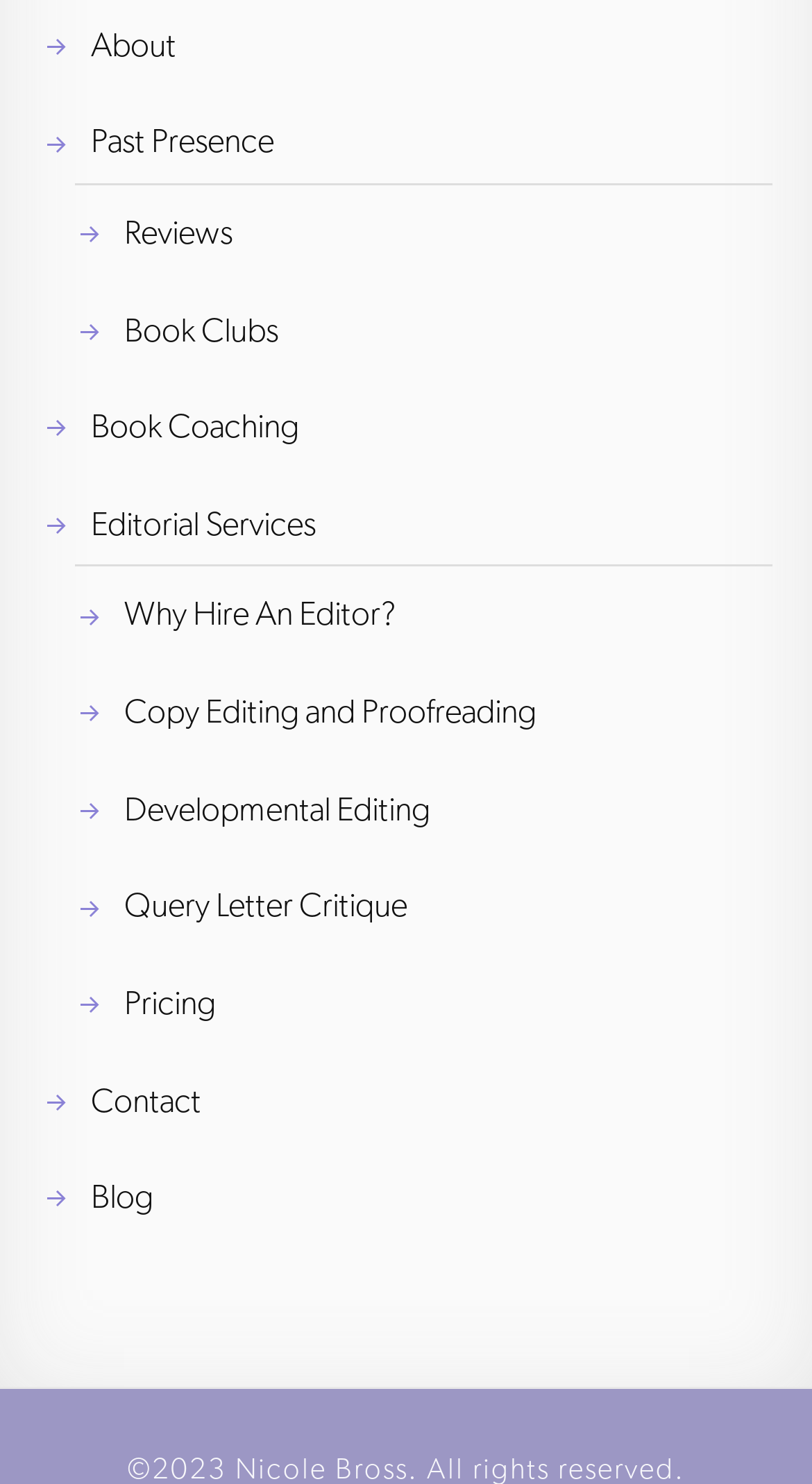What is the last link on the webpage?
Using the image, answer in one word or phrase.

Blog